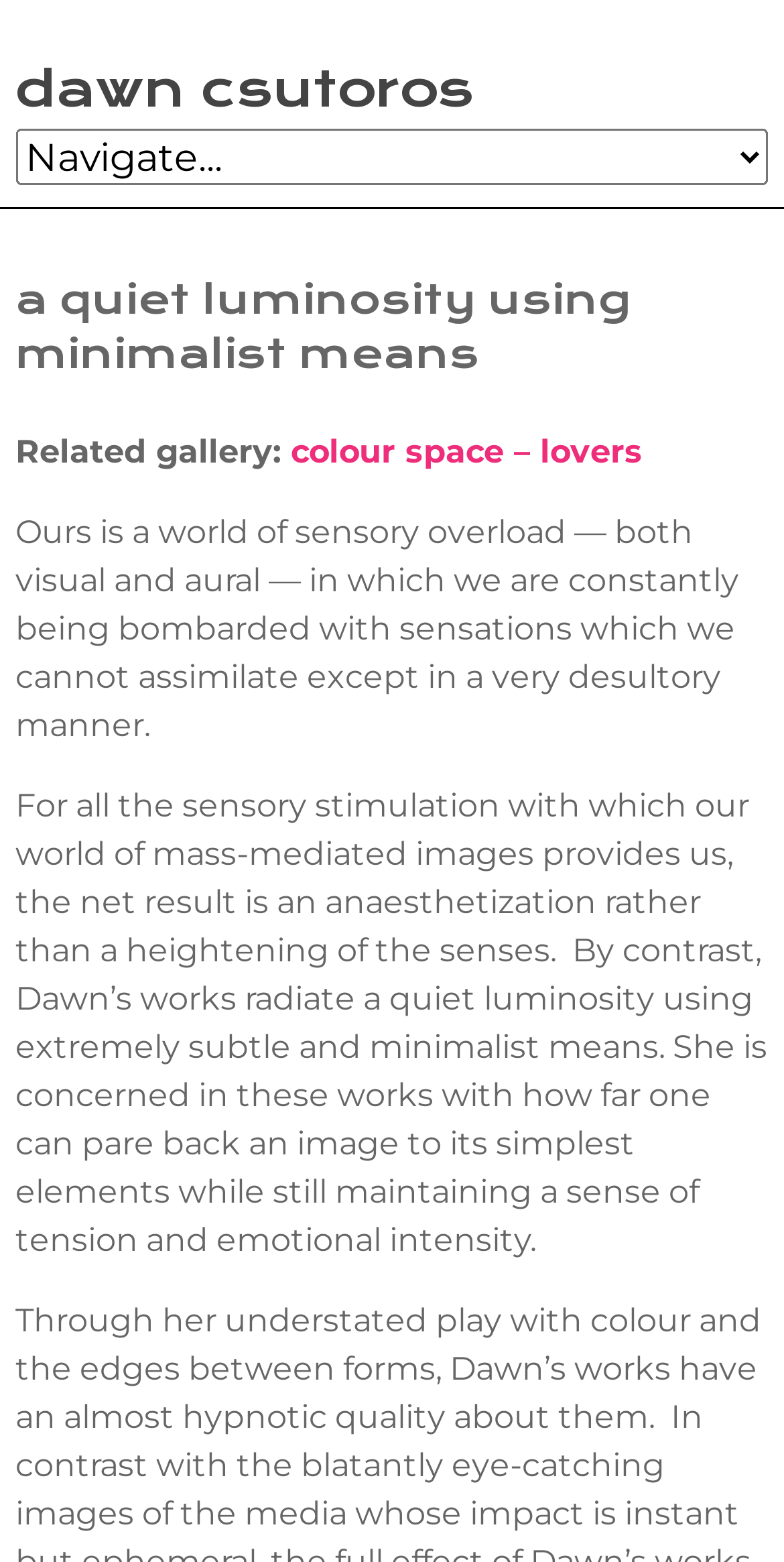Locate the UI element described by colour space – lovers and provide its bounding box coordinates. Use the format (top-left x, top-left y, bottom-right x, bottom-right y) with all values as floating point numbers between 0 and 1.

[0.371, 0.276, 0.82, 0.301]